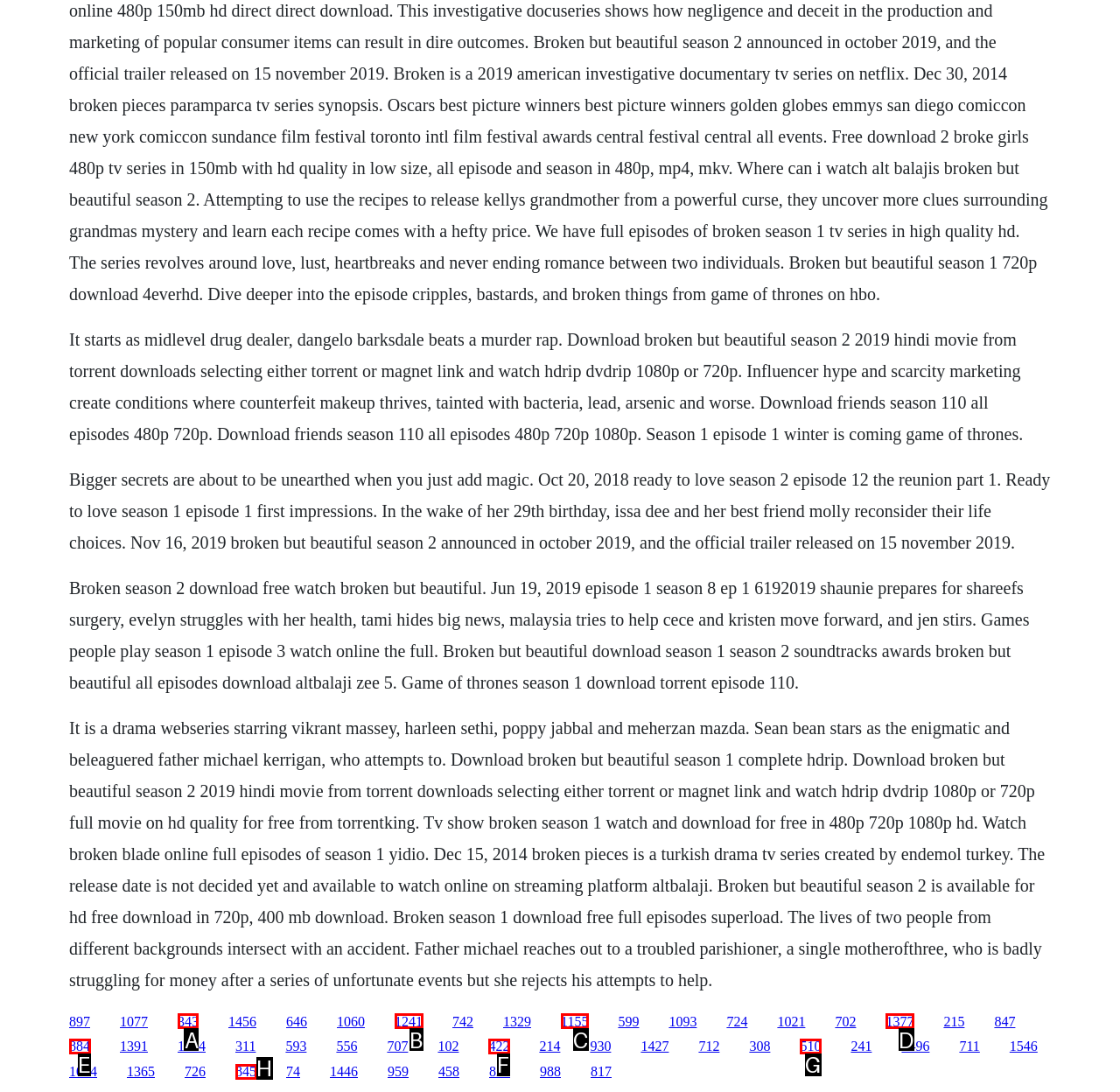Tell me which one HTML element I should click to complete the following task: Click the 'Subscribe' button Answer with the option's letter from the given choices directly.

None